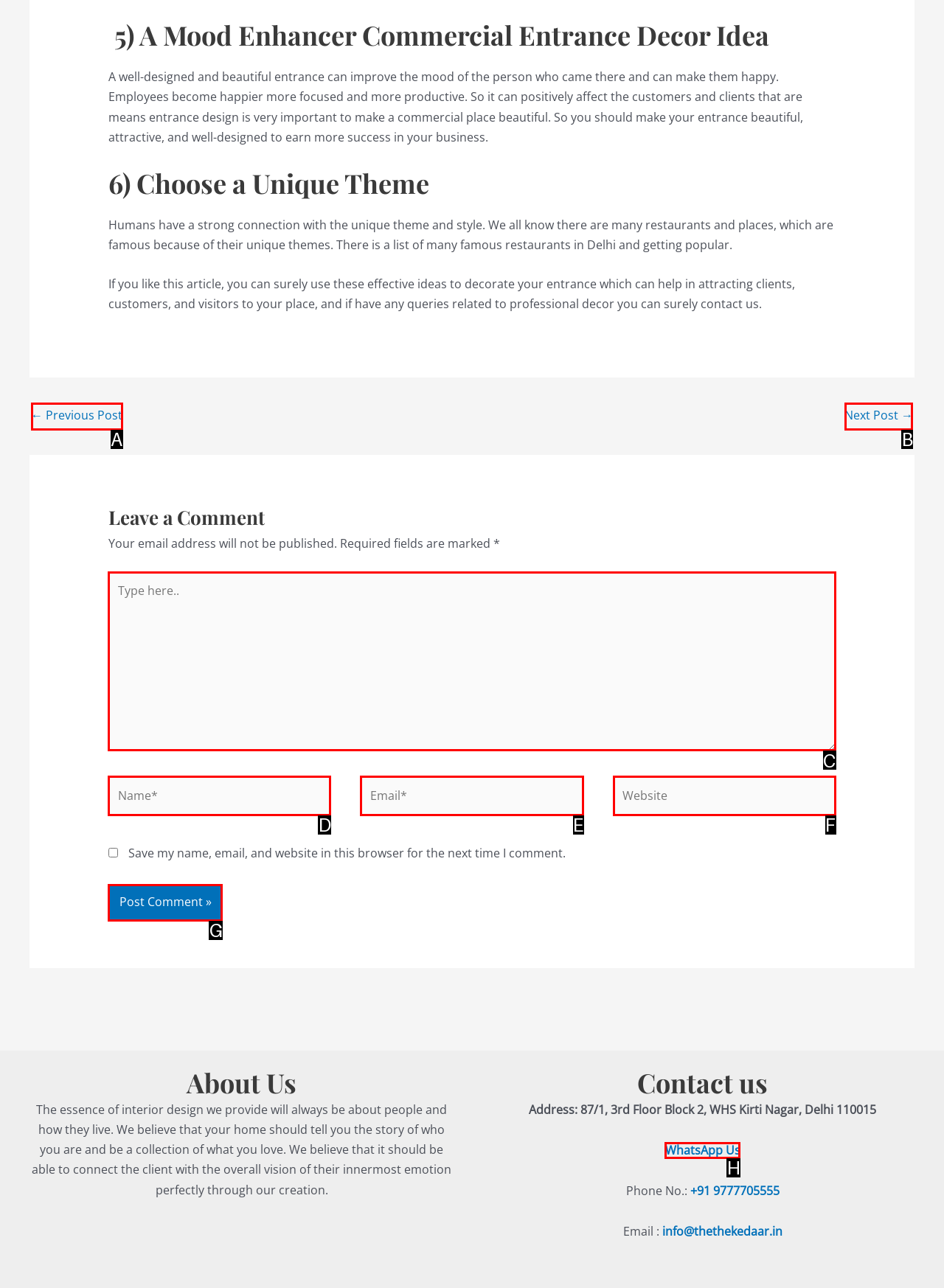Choose the letter of the option you need to click to Click the 'Next Post →' link. Answer with the letter only.

B